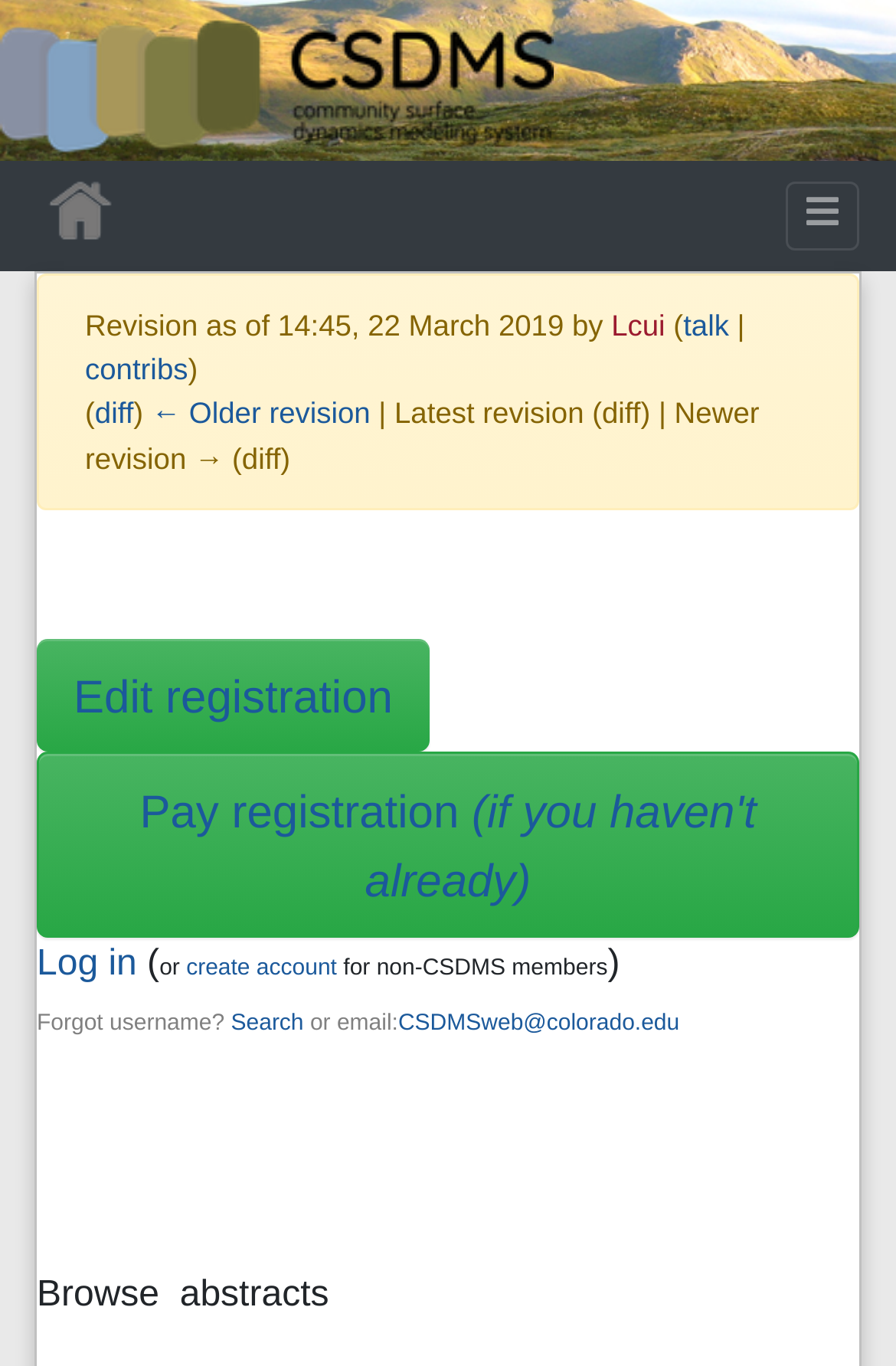Can you locate the main headline on this webpage and provide its text content?

Estimating the Impact of Oil on Flocculation Processes with a New Parameterized Sediment Model